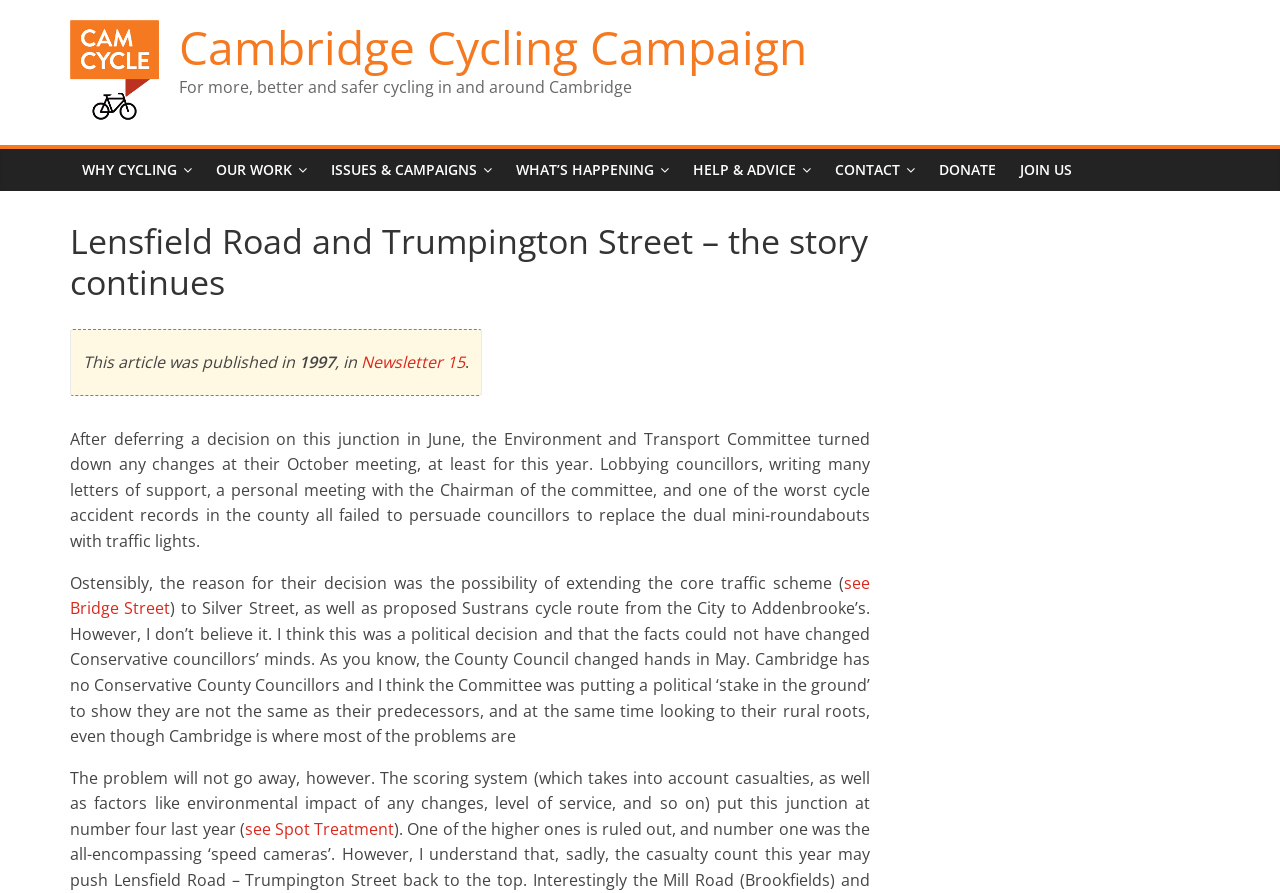Find and provide the bounding box coordinates for the UI element described with: "Help & Advice".

[0.532, 0.167, 0.643, 0.214]